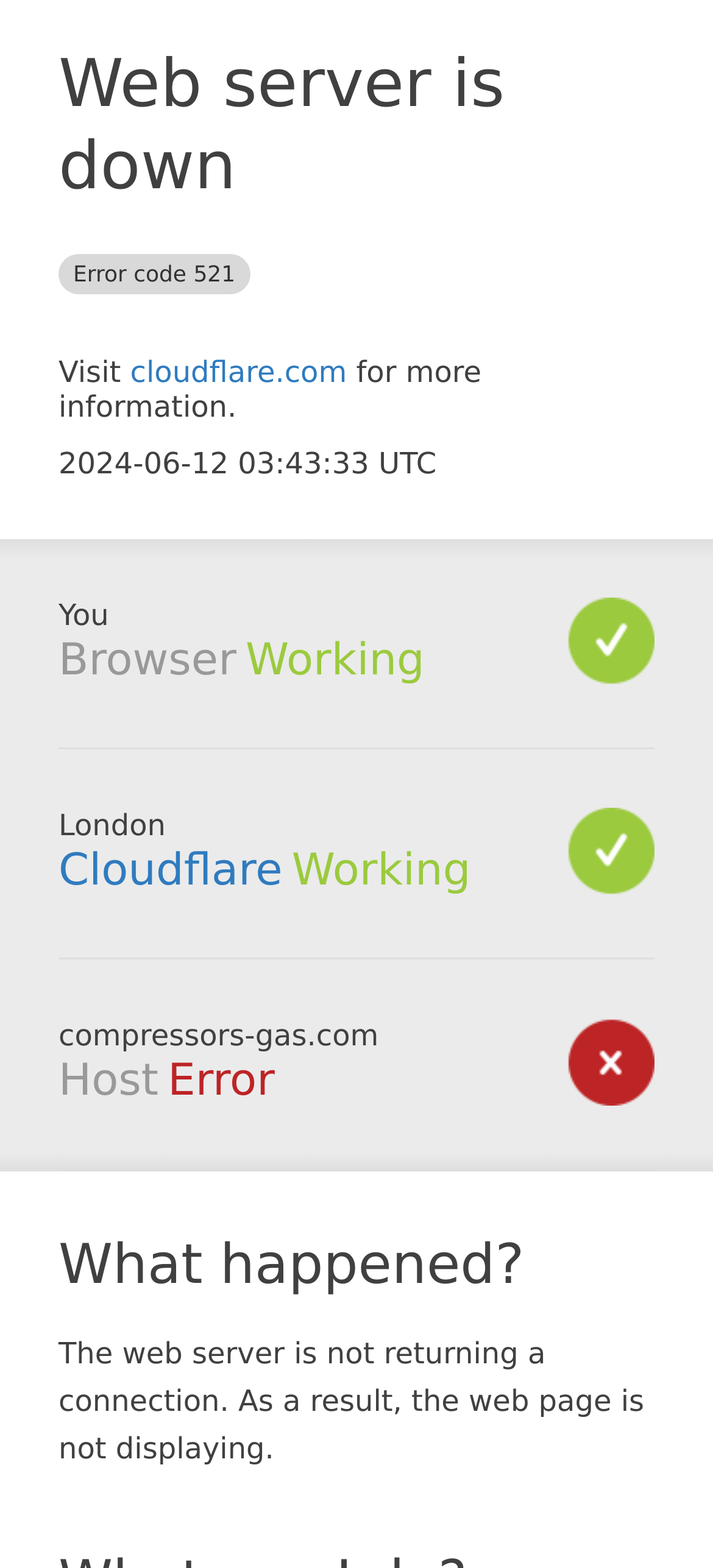Respond to the following query with just one word or a short phrase: 
What is the current status of Cloudflare?

Working